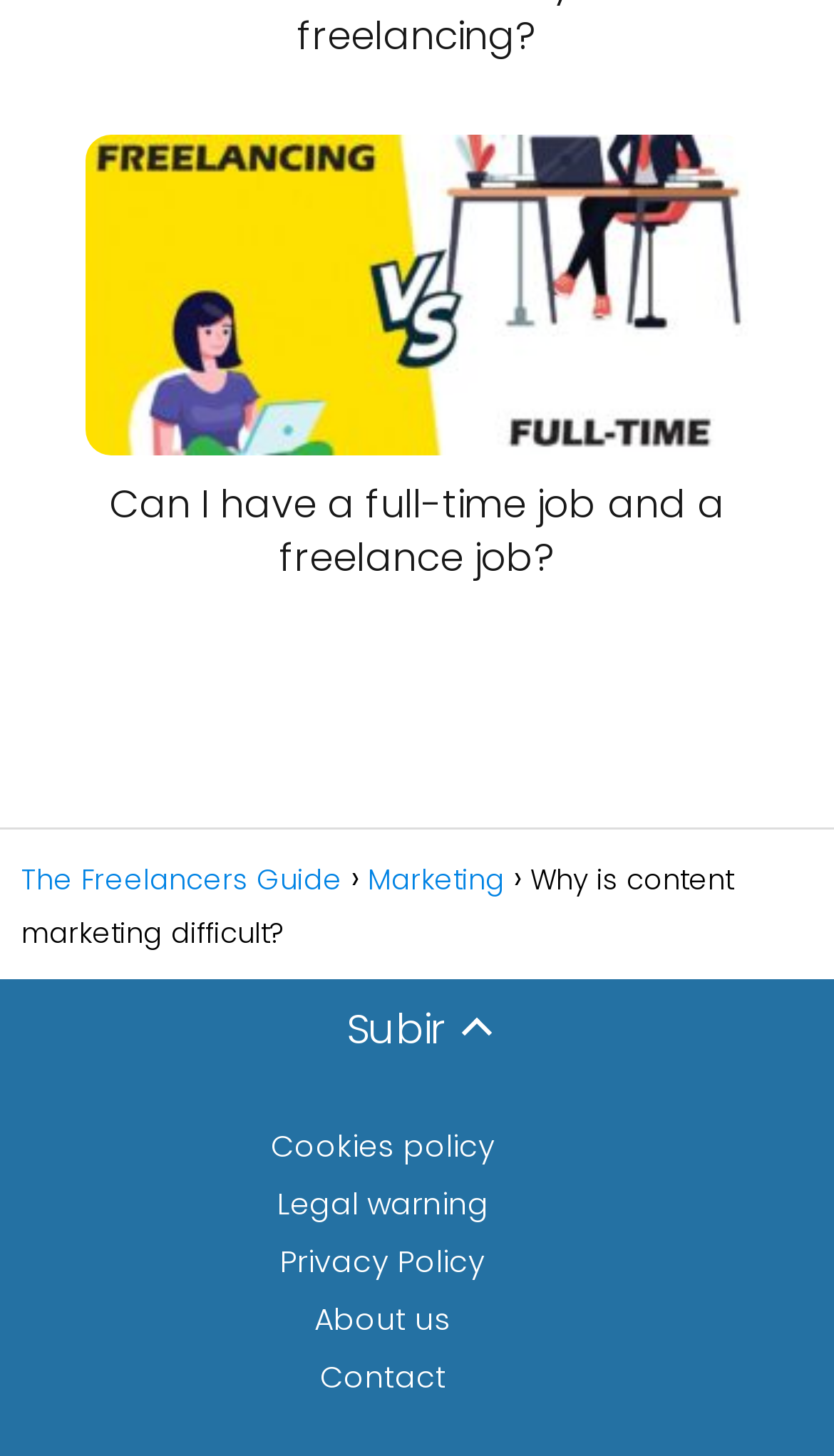Please identify the bounding box coordinates for the region that you need to click to follow this instruction: "Contact the team".

[0.383, 0.931, 0.535, 0.961]